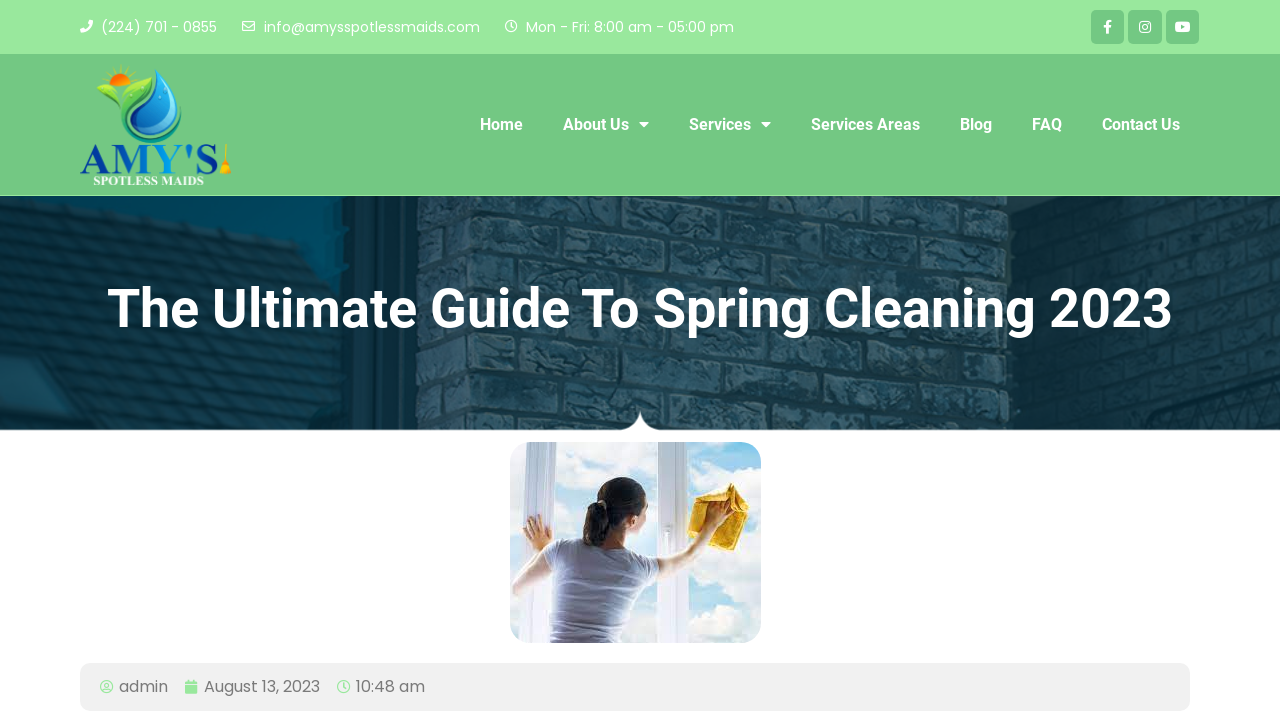Please analyze the image and provide a thorough answer to the question:
What is the business hour of the company?

I found the business hour by looking at the StaticText element with the text 'Mon - Fri: 8:00 am - 05:00 pm' which is located at the top of the webpage.